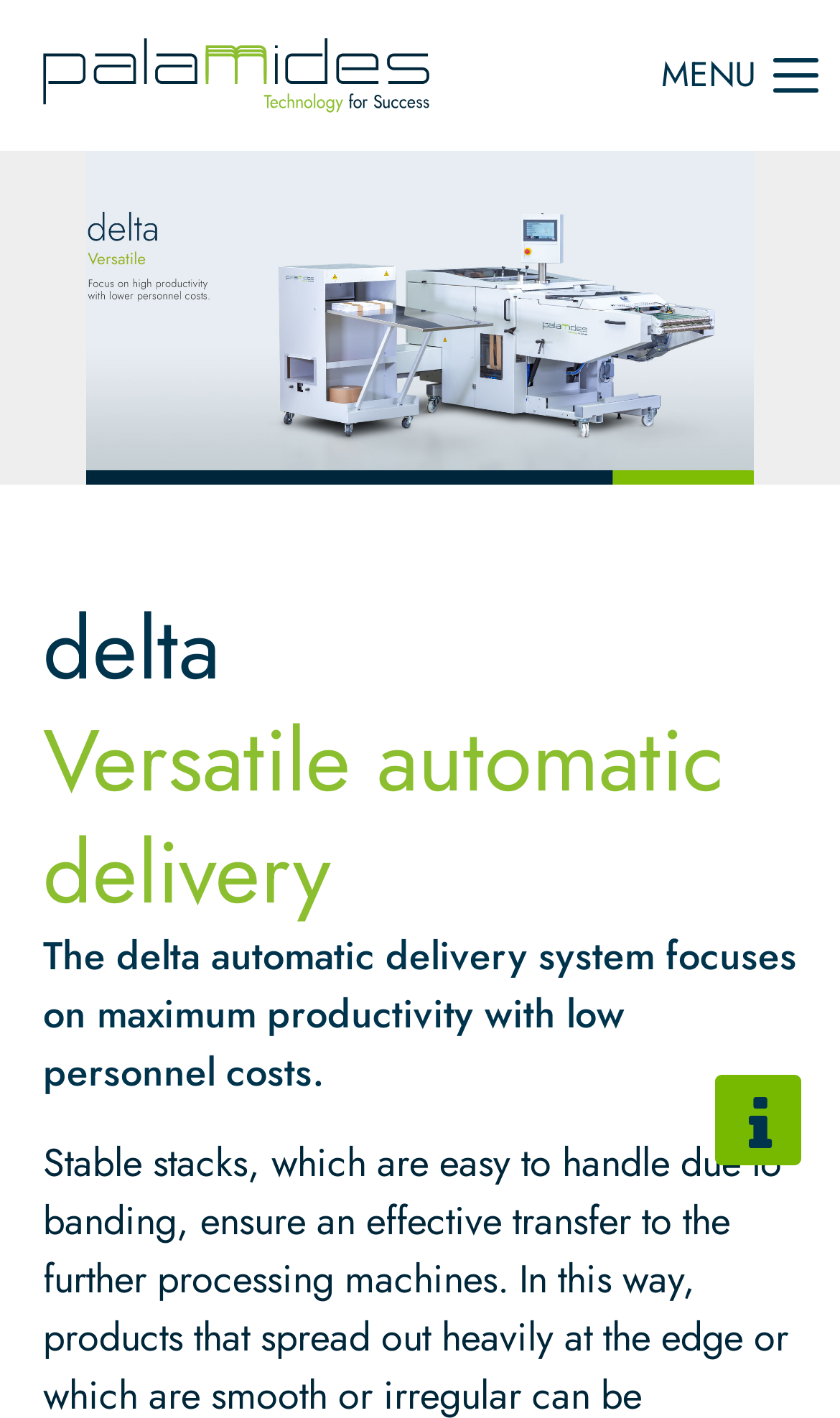What is the purpose of the delta automatic delivery system?
Please respond to the question with a detailed and well-explained answer.

Based on the webpage content, specifically the heading 'delta Versatile automatic delivery' and the static text 'The delta automatic delivery system focuses on maximum productivity with low personnel costs.', it can be inferred that the purpose of the delta automatic delivery system is to achieve maximum productivity while keeping personnel costs low.